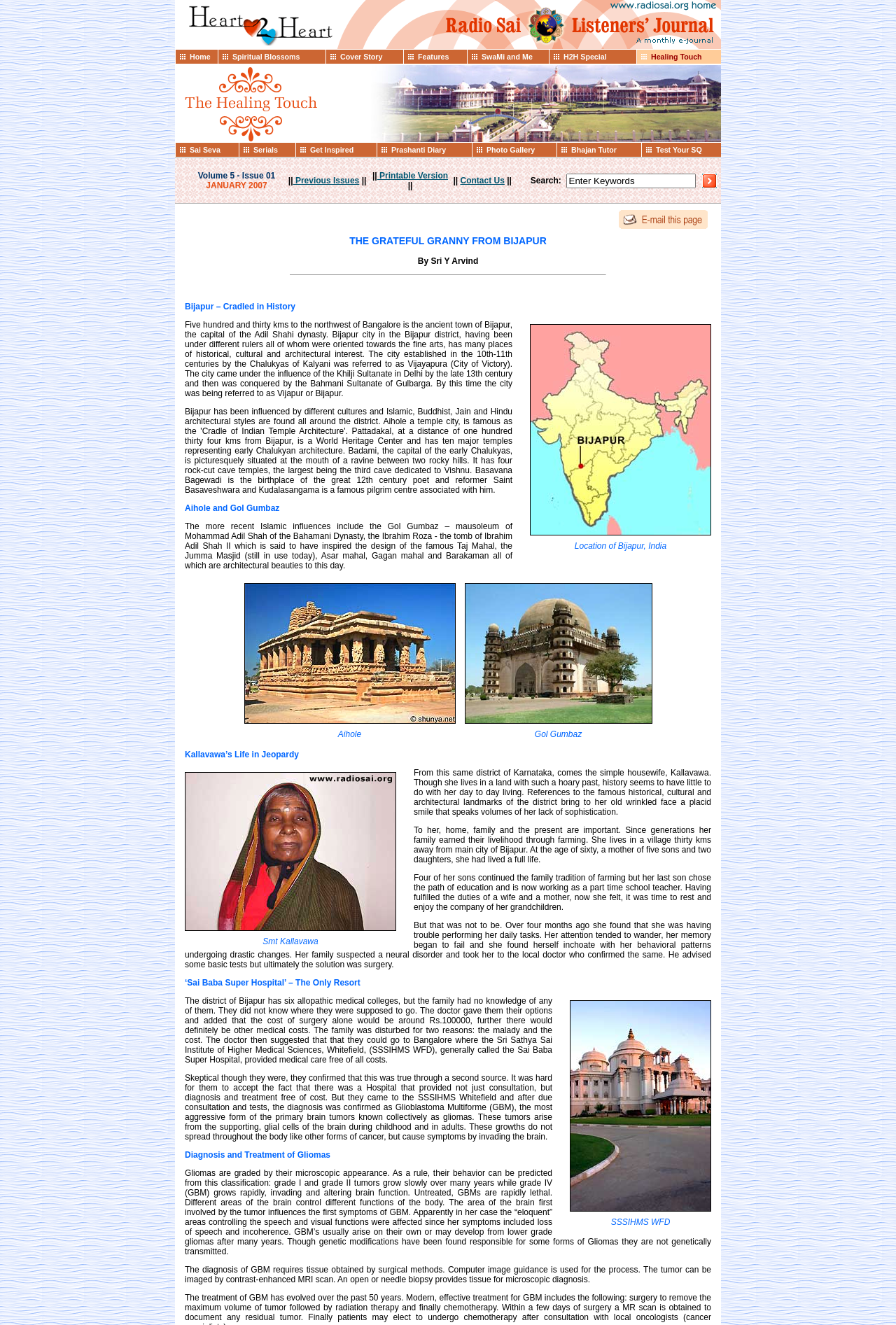Locate the bounding box of the user interface element based on this description: "Prashanti Diary".

[0.437, 0.11, 0.527, 0.116]